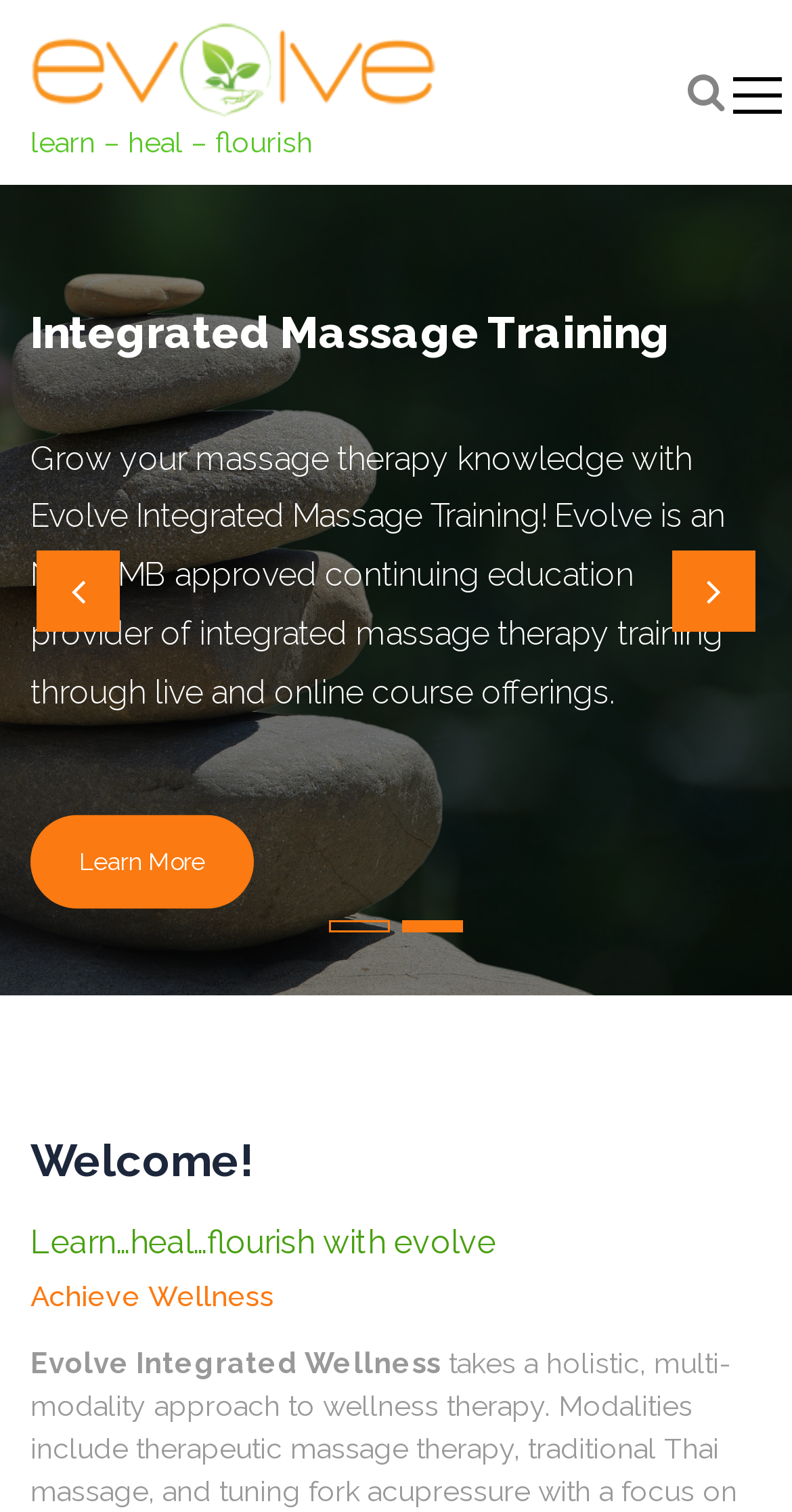Extract the bounding box coordinates for the described element: "parent_node: Wellness Therapy". The coordinates should be represented as four float numbers between 0 and 1: [left, top, right, bottom].

[0.046, 0.364, 0.151, 0.417]